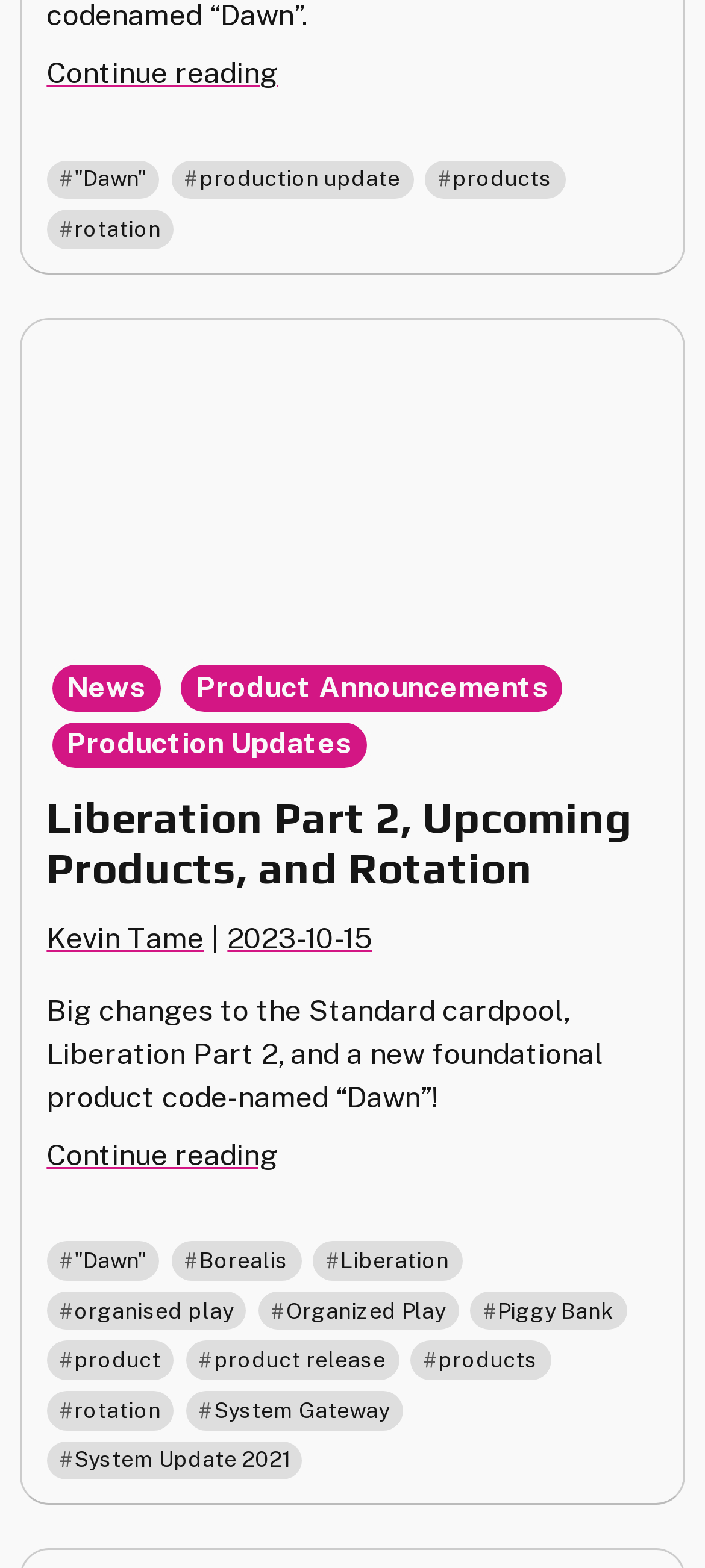Please locate the UI element described by "System Update 2021" and provide its bounding box coordinates.

[0.066, 0.919, 0.429, 0.944]